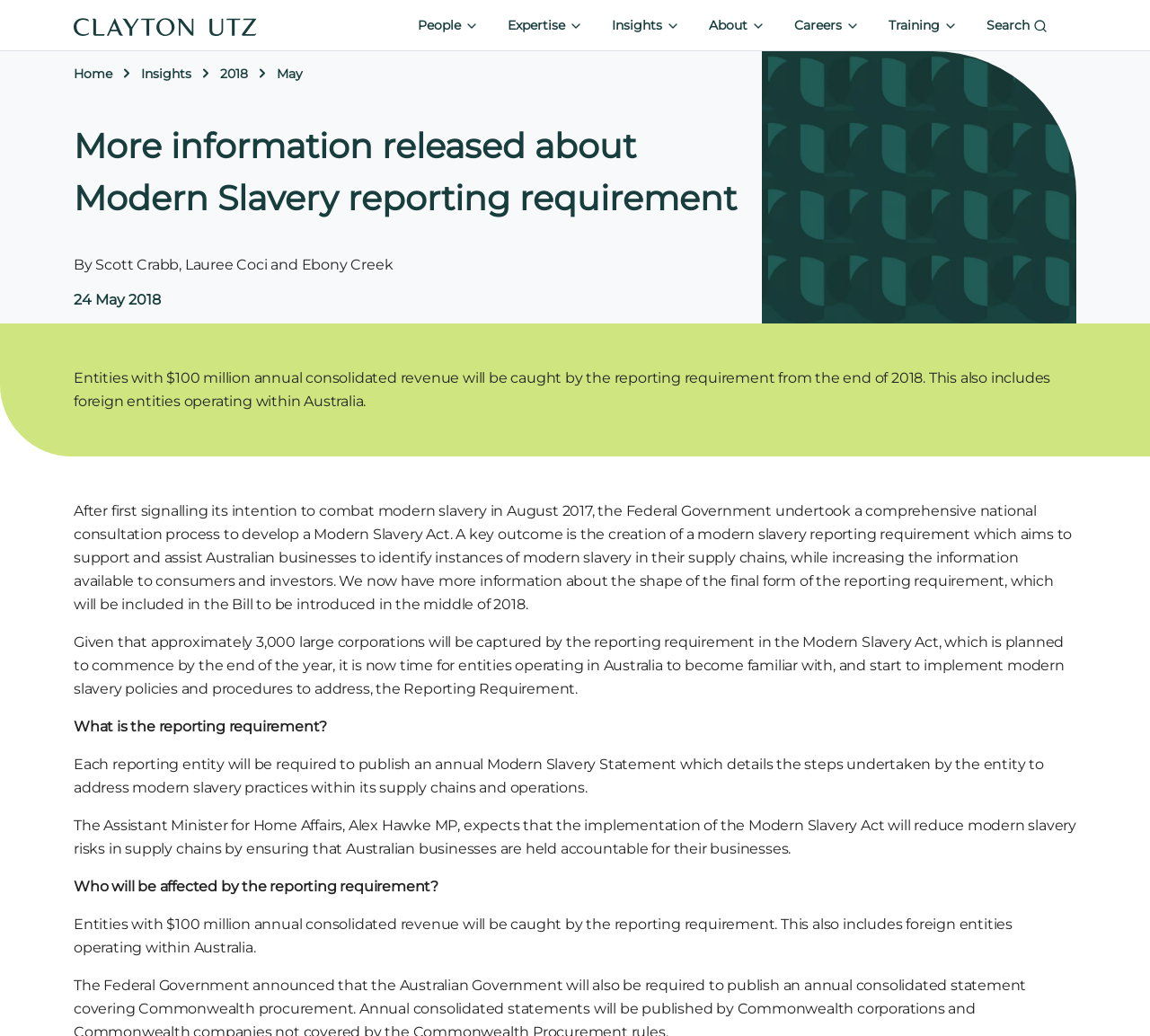Please provide a one-word or short phrase answer to the question:
What is the purpose of the Modern Slavery Act?

To combat modern slavery